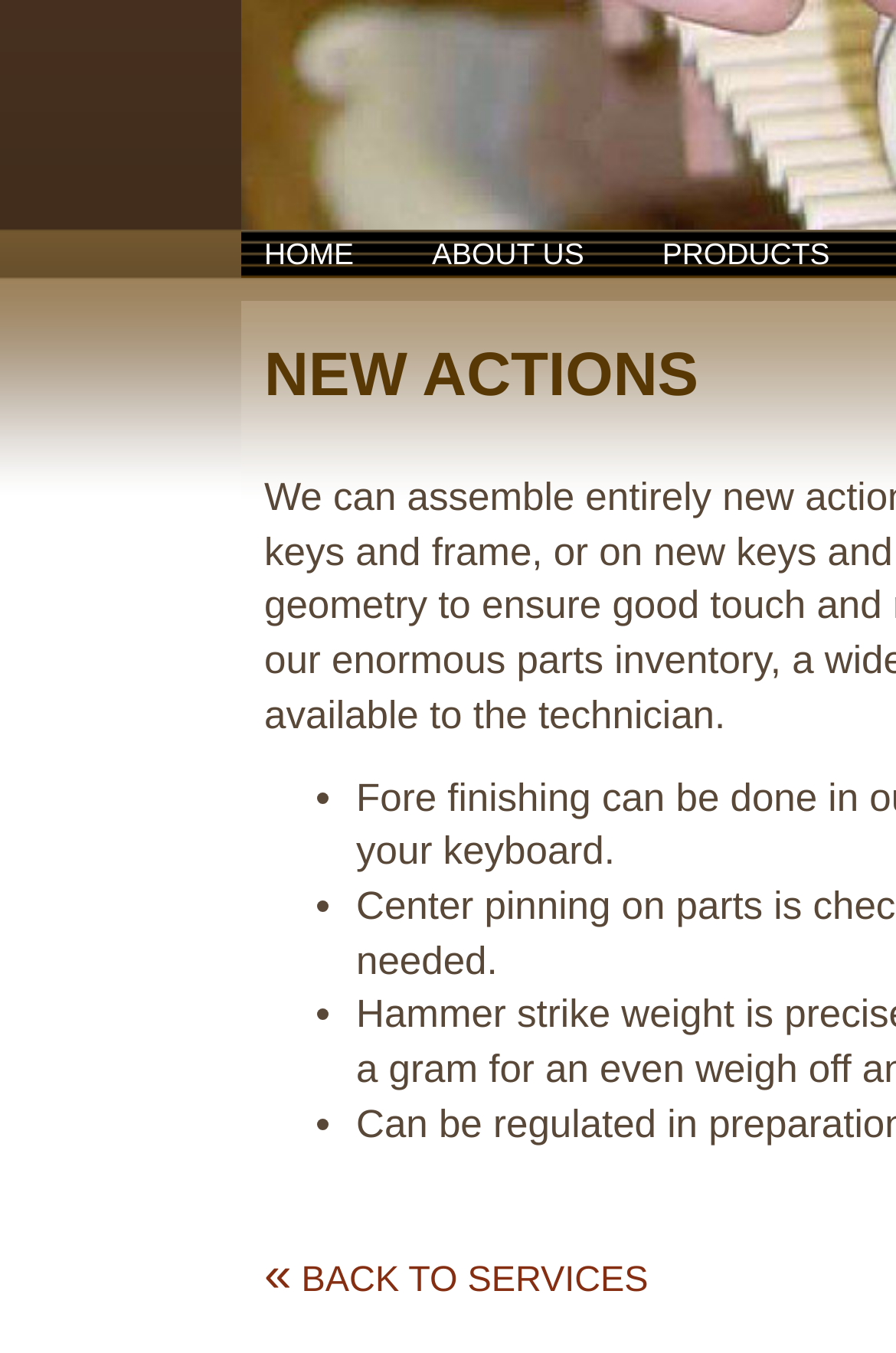What is the company name?
Provide a detailed and extensive answer to the question.

The company name can be found in the title of the webpage, which is 'Pianotek Supply Company - Services'. This suggests that the webpage is related to the services provided by Pianotek Supply Company.